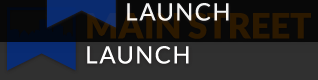Analyze the image and give a detailed response to the question:
What is the top text in the logo?

The design elements of the logo suggest professionalism and accessibility, with 'LAUNCH' prominently displayed at the top, reflecting the organization's mission to assist small business borrowers and promote responsible lending practices.